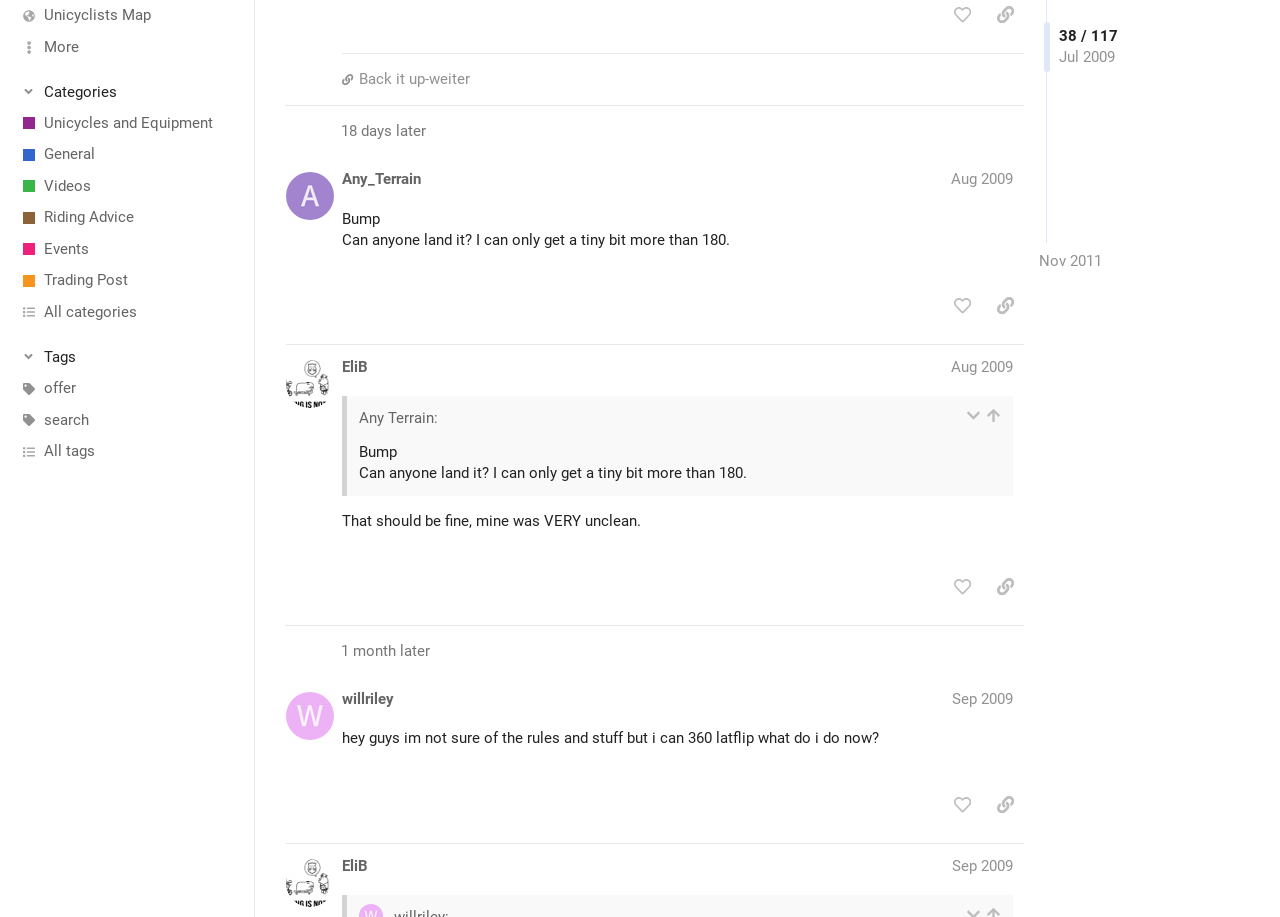Locate the bounding box coordinates of the element that should be clicked to fulfill the instruction: "click the expand/collapse button".

[0.755, 0.069, 0.767, 0.086]